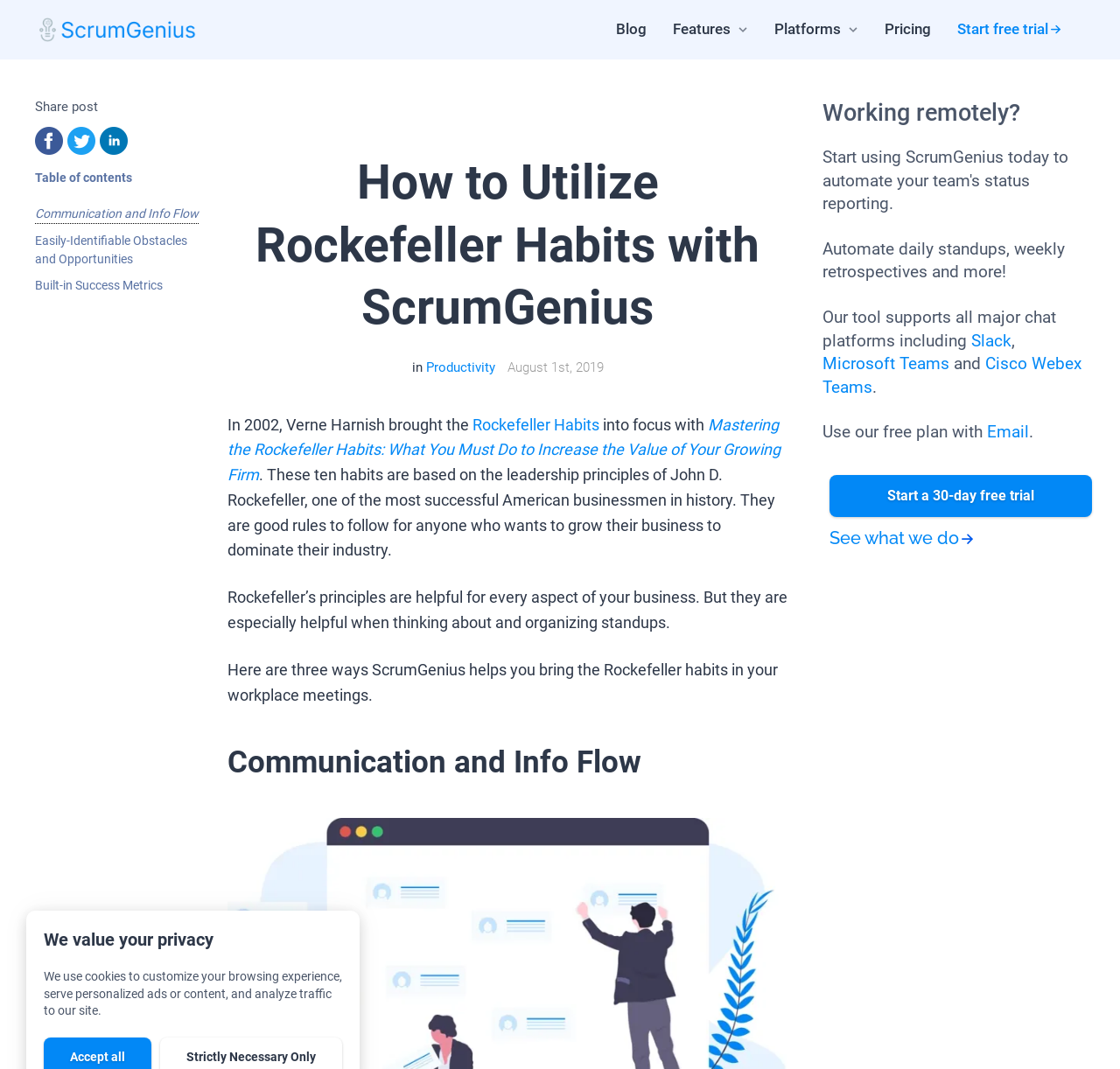Identify the bounding box coordinates of the region that should be clicked to execute the following instruction: "Learn more about the Rockefeller Habits".

[0.422, 0.388, 0.535, 0.405]